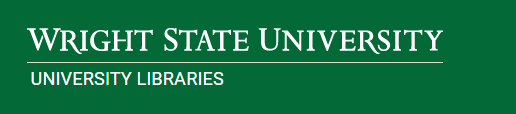What is the purpose of the visual identity?
Can you provide an in-depth and detailed response to the question?

The caption explains that the visual identity is typically used to represent the libraries' resources and services, showcasing their commitment to supporting education, research, and community engagement within the university.